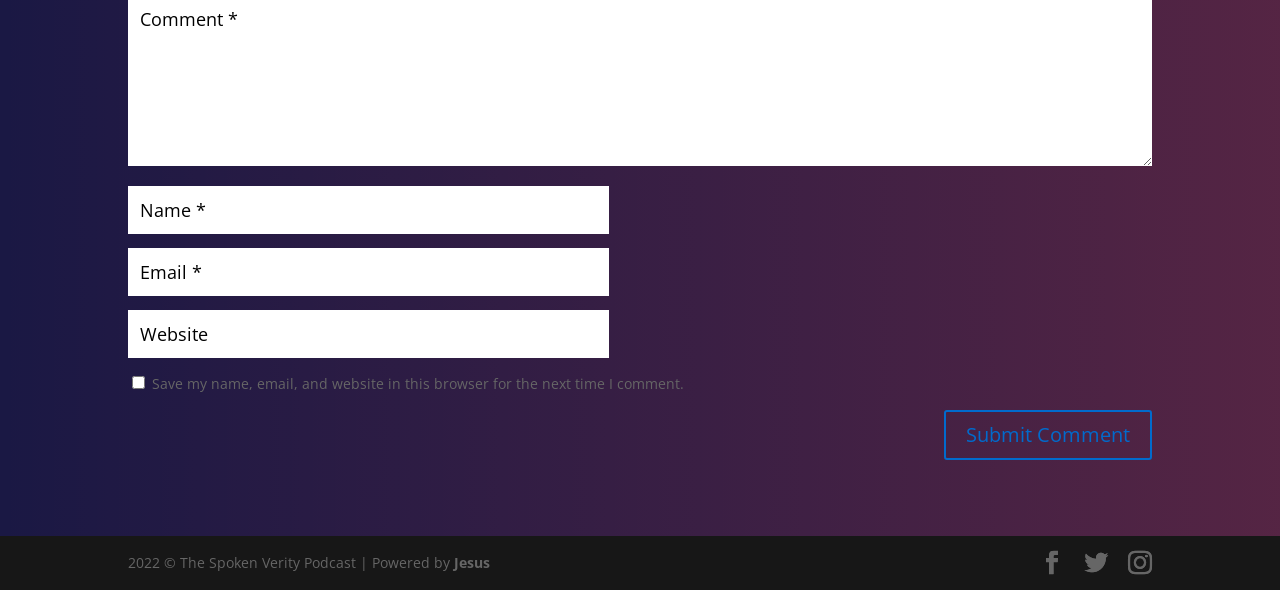Determine the bounding box coordinates of the area to click in order to meet this instruction: "Submit the comment".

[0.738, 0.695, 0.9, 0.78]